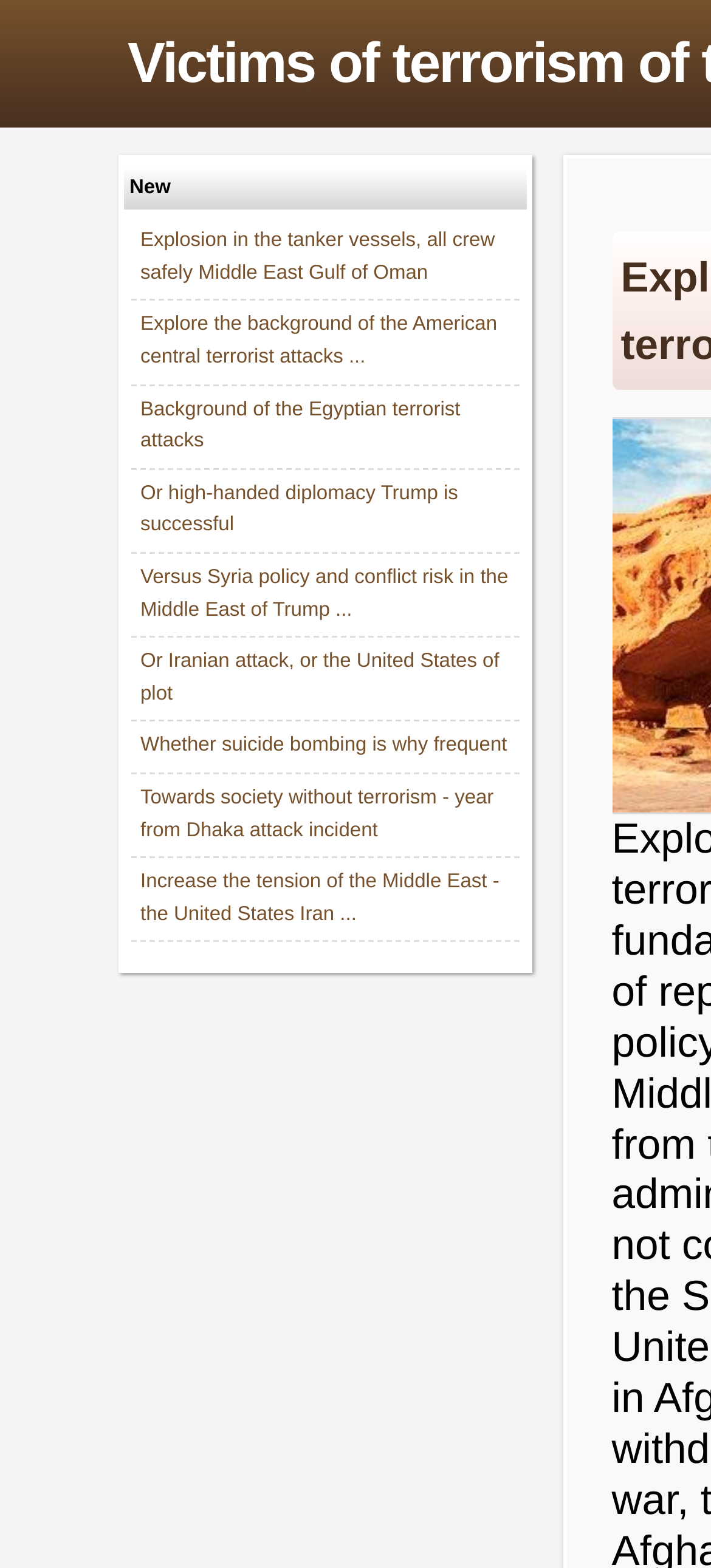Please give a one-word or short phrase response to the following question: 
How many links are on this webpage?

9